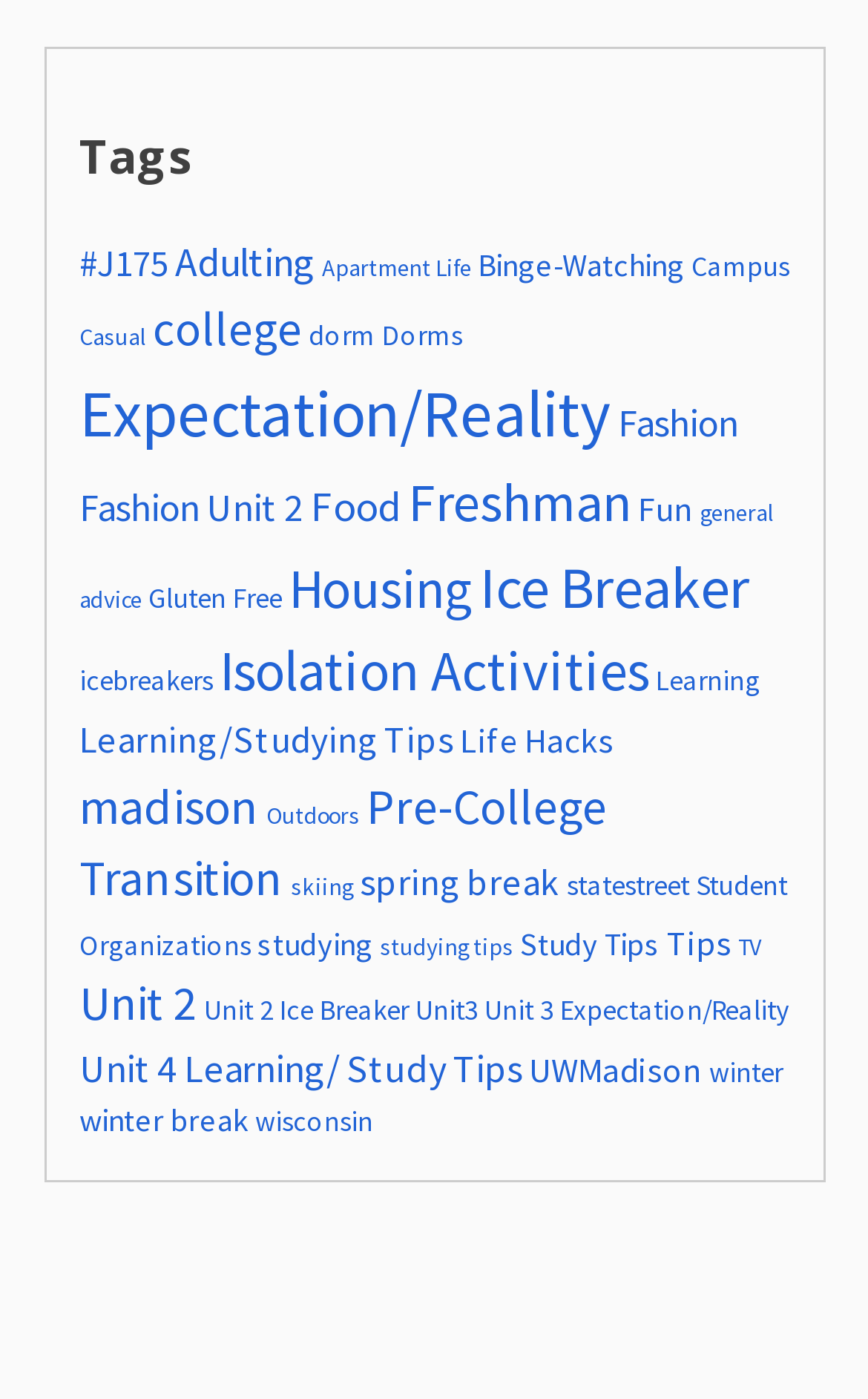Determine the bounding box coordinates of the clickable element necessary to fulfill the instruction: "Click on 'Adulting' tag". Provide the coordinates as four float numbers within the 0 to 1 range, i.e., [left, top, right, bottom].

[0.201, 0.168, 0.363, 0.205]